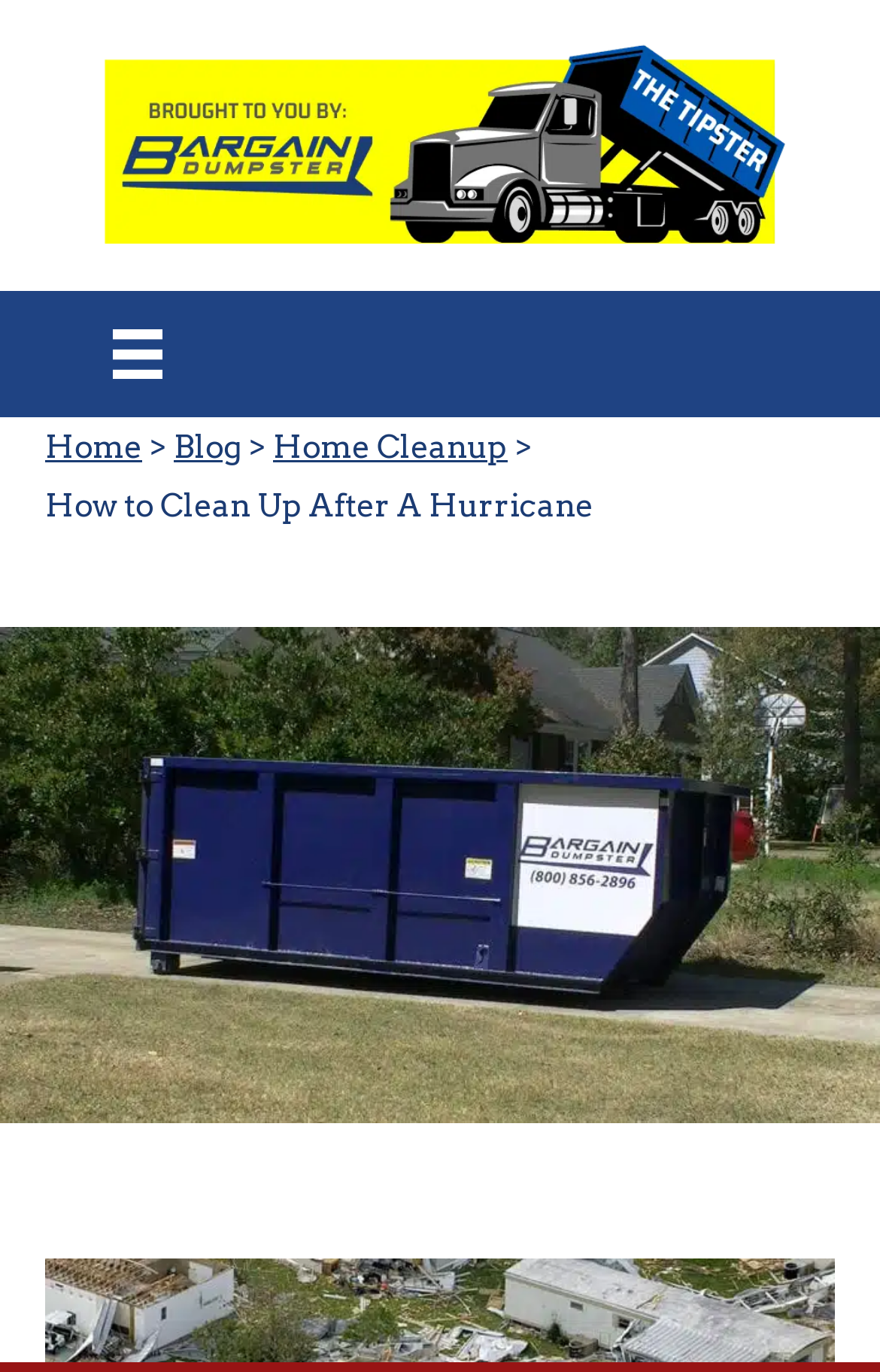Please reply to the following question with a single word or a short phrase:
What is the logo on the top left?

Mobile Blog Logo